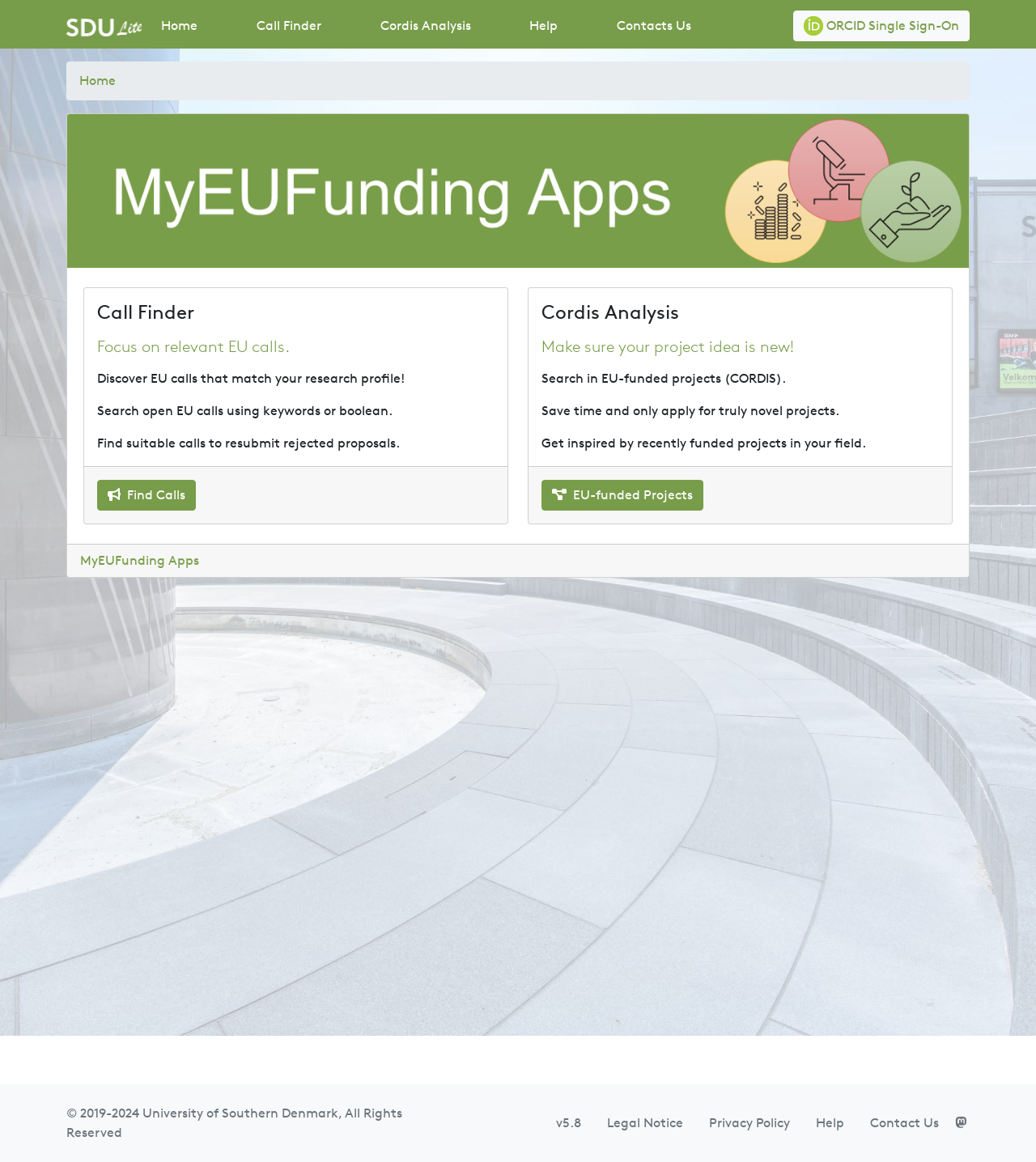Please find the bounding box coordinates (top-left x, top-left y, bottom-right x, bottom-right y) in the screenshot for the UI element described as follows: Help

[0.505, 0.008, 0.545, 0.036]